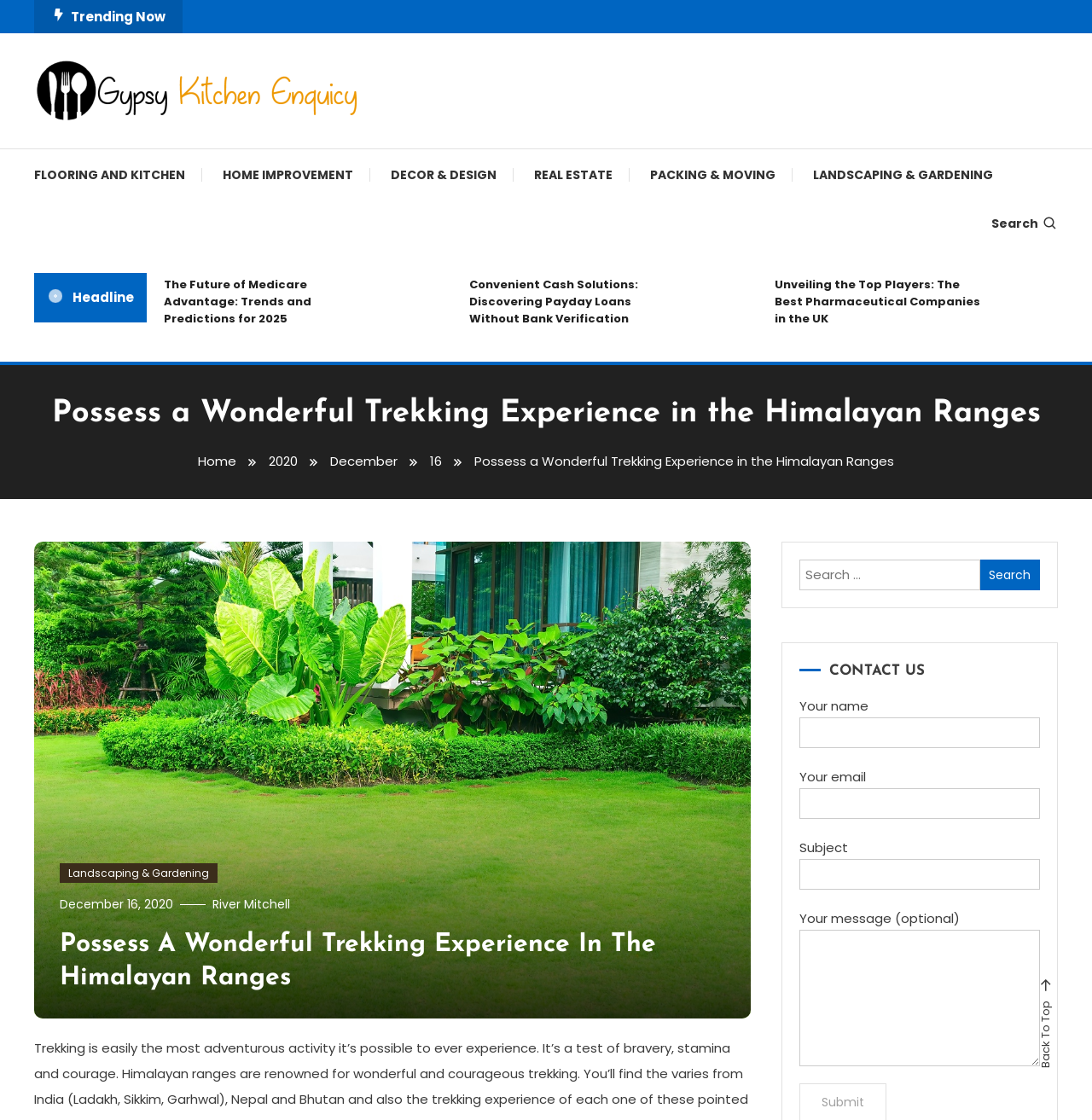Please analyze the image and give a detailed answer to the question:
What is the contact form for?

I found the answer by looking at the contact form, which has fields for name, email, subject, and message, indicating that it's meant for visitors to contact the website owner or administrator.